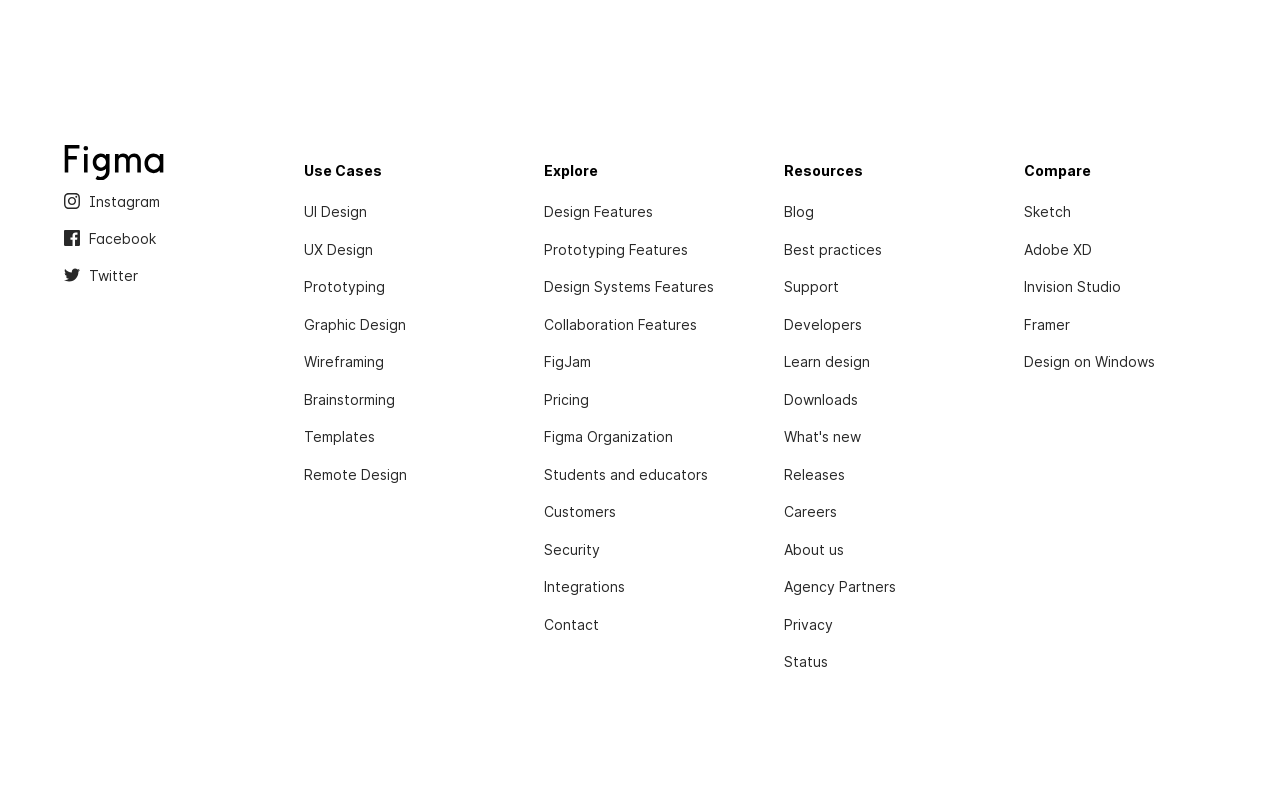Provide a brief response to the question below using a single word or phrase: 
What is the last link listed under the 'Resources' category?

Status